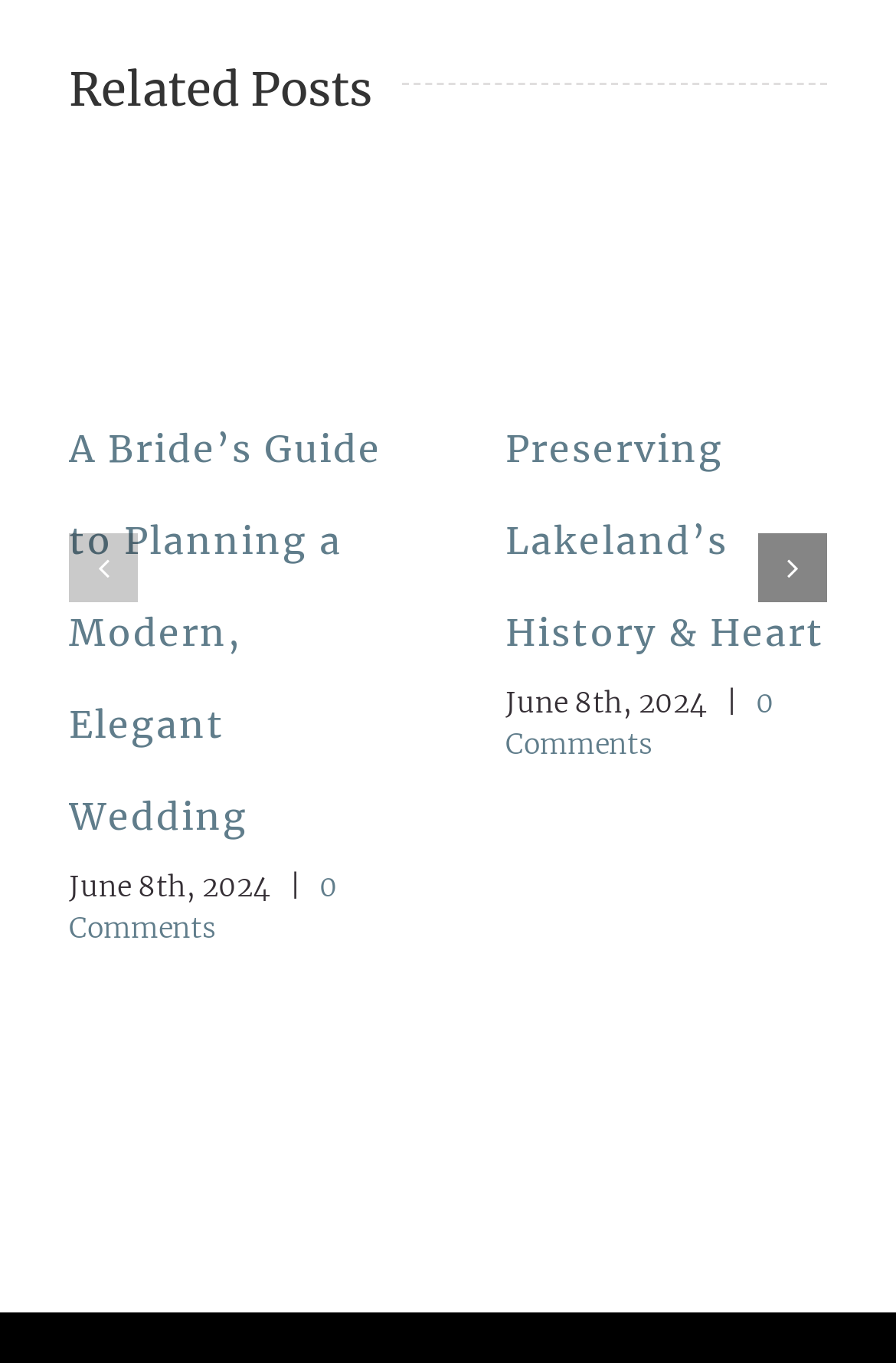Calculate the bounding box coordinates for the UI element based on the following description: "Preserving Lakeland’s History & Heart". Ensure the coordinates are four float numbers between 0 and 1, i.e., [left, top, right, bottom].

[0.564, 0.312, 0.921, 0.481]